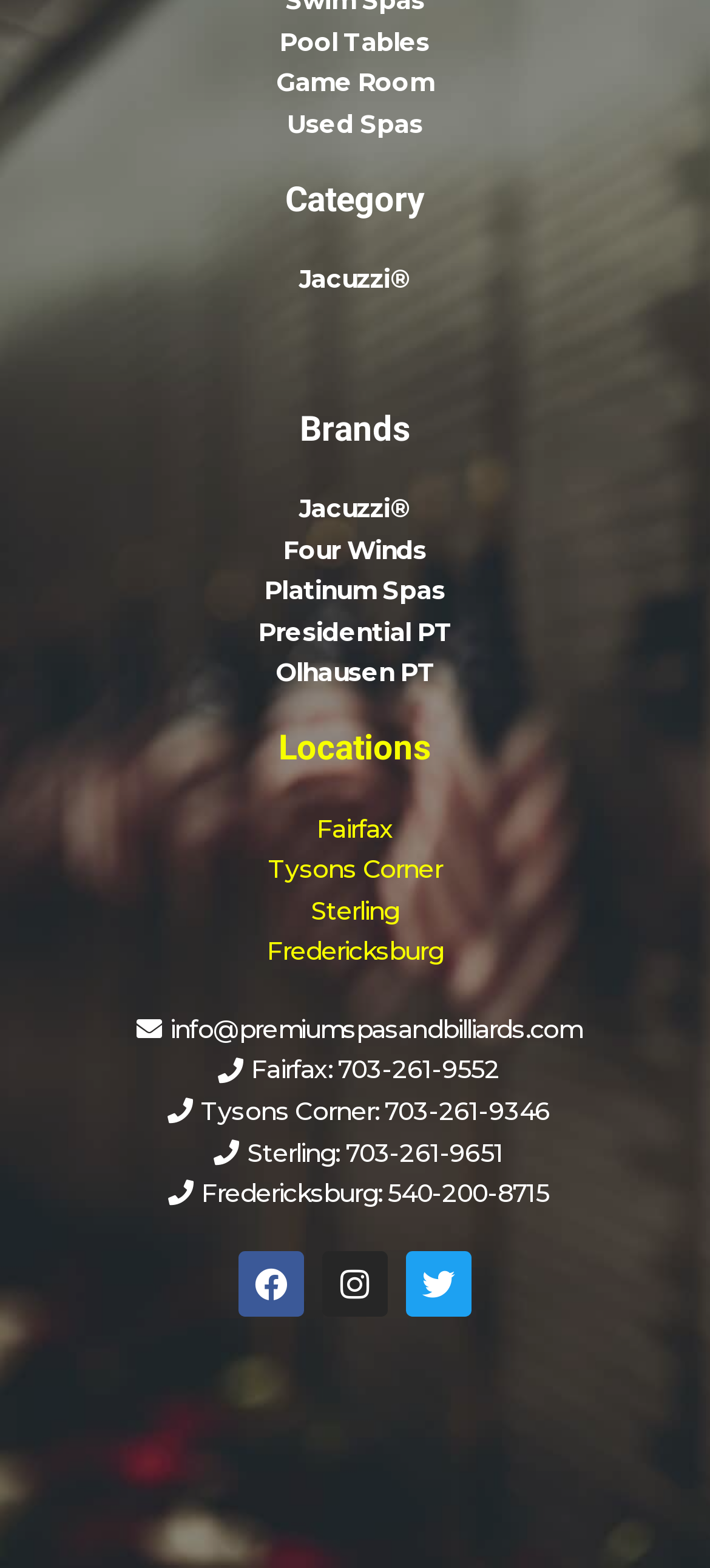Predict the bounding box coordinates of the area that should be clicked to accomplish the following instruction: "Contact us through email". The bounding box coordinates should consist of four float numbers between 0 and 1, i.e., [left, top, right, bottom].

[0.103, 0.643, 0.897, 0.669]